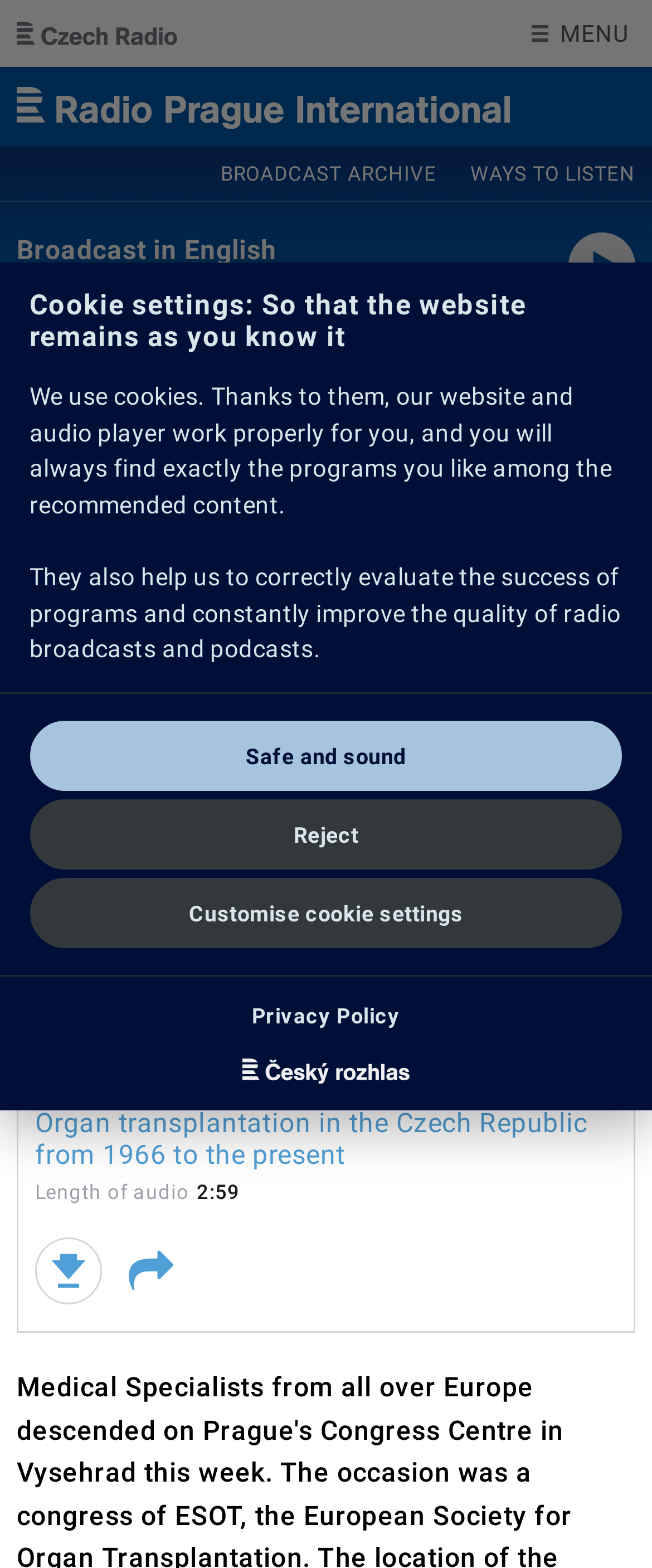Use a single word or phrase to respond to the question:
What is the language of the current webpage?

English